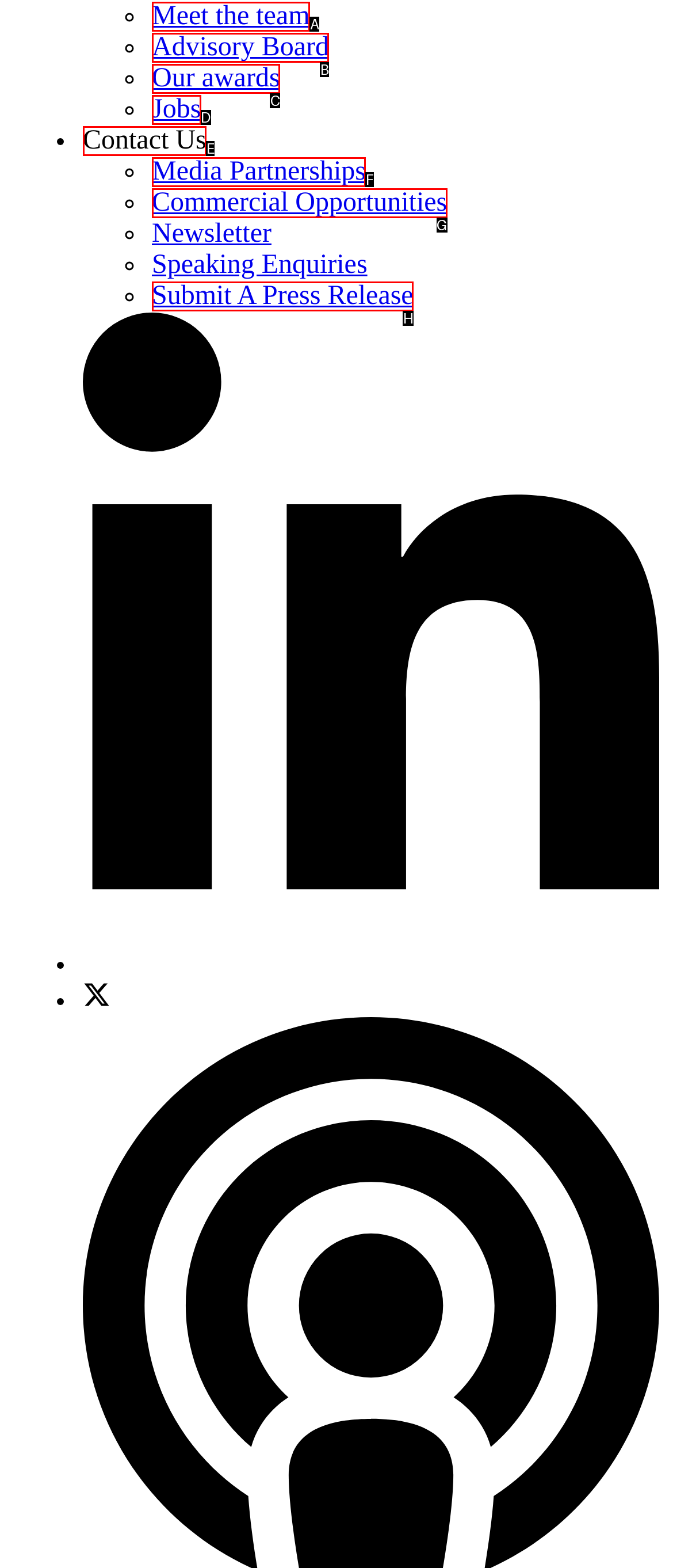Identify the HTML element that corresponds to the description: Meet the team Provide the letter of the correct option directly.

A